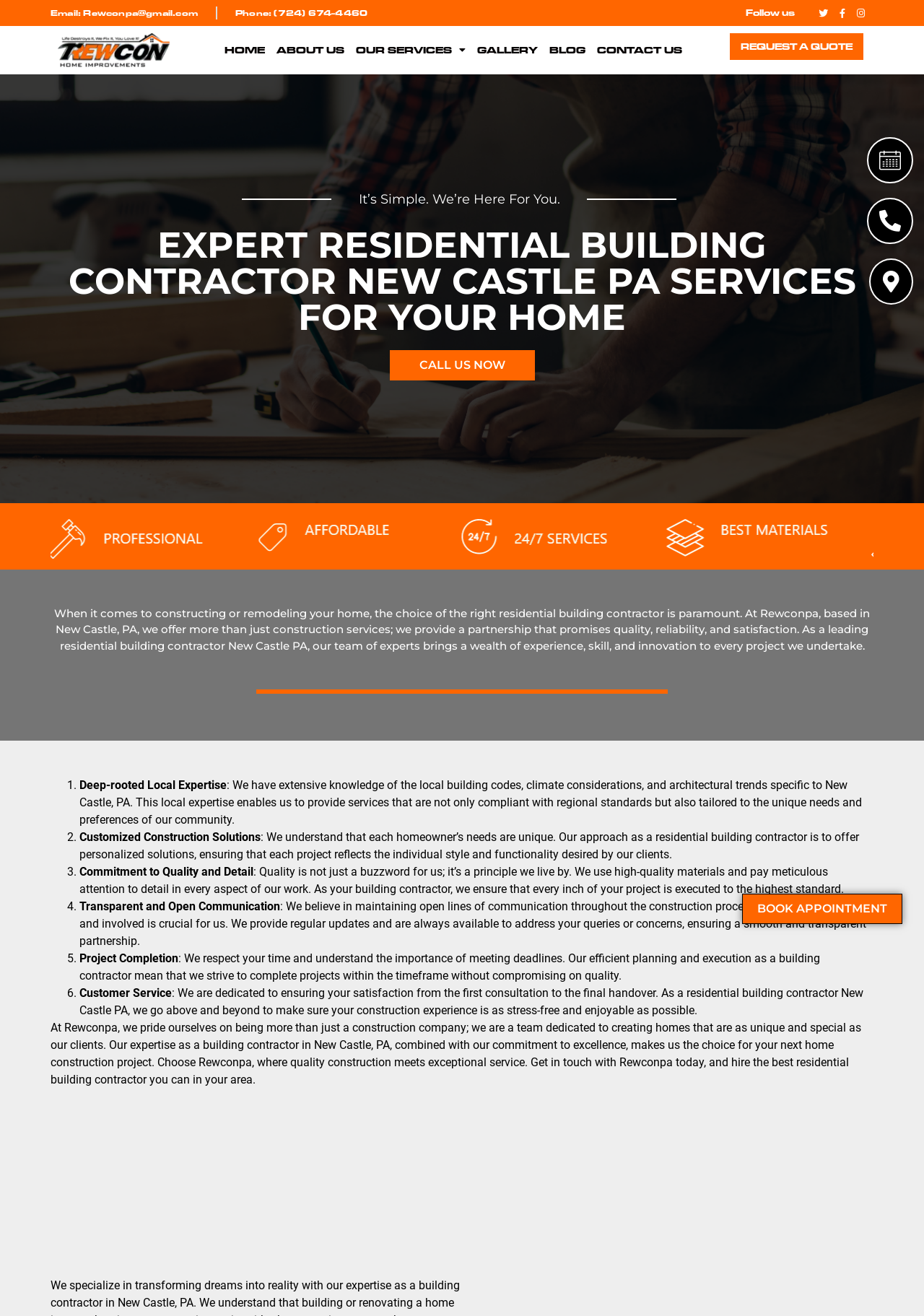Give a concise answer using only one word or phrase for this question:
How many slides are there in the carousel?

4